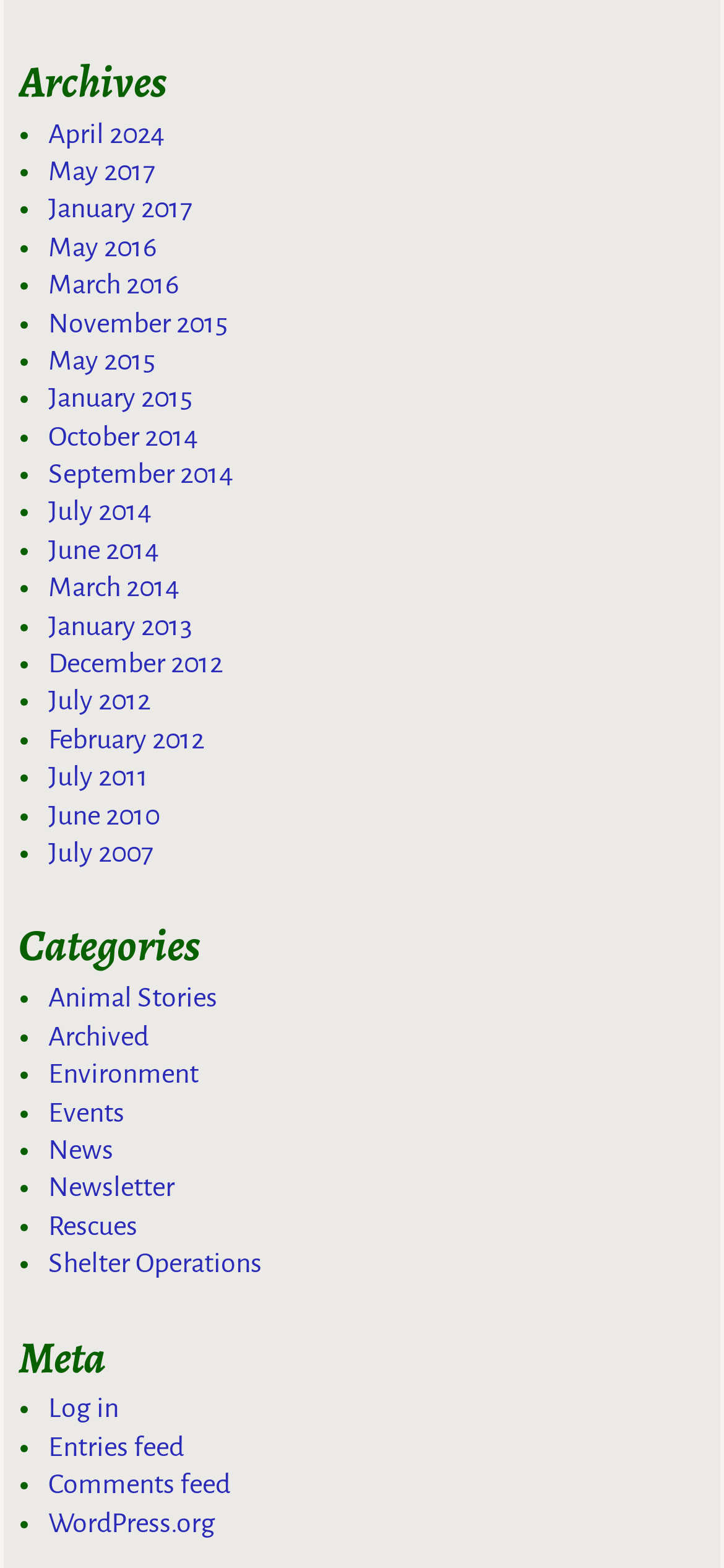Given the description of the UI element: "December 2012", predict the bounding box coordinates in the form of [left, top, right, bottom], with each value being a float between 0 and 1.

[0.067, 0.413, 0.308, 0.432]